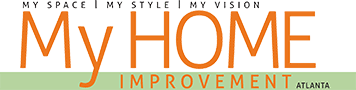Give a meticulous account of what the image depicts.

The image features the logo for "My HOME Improvement," a brand that emphasizes personalized home renovation and design solutions. The logo prominently displays the words "My HOME" in a striking orange font, encapsulated by the tagline "MY SPACE | MY STYLE | MY VISION," suggesting a focus on individual client needs and preferences. Below this, the word "IMPROVEMENT" is presented in a bold, green stripe, further enhancing the brand's commitment to home enhancement services. The overall design exudes a modern and inviting quality, aligning with the brand's mission to transform spaces in Atlanta.